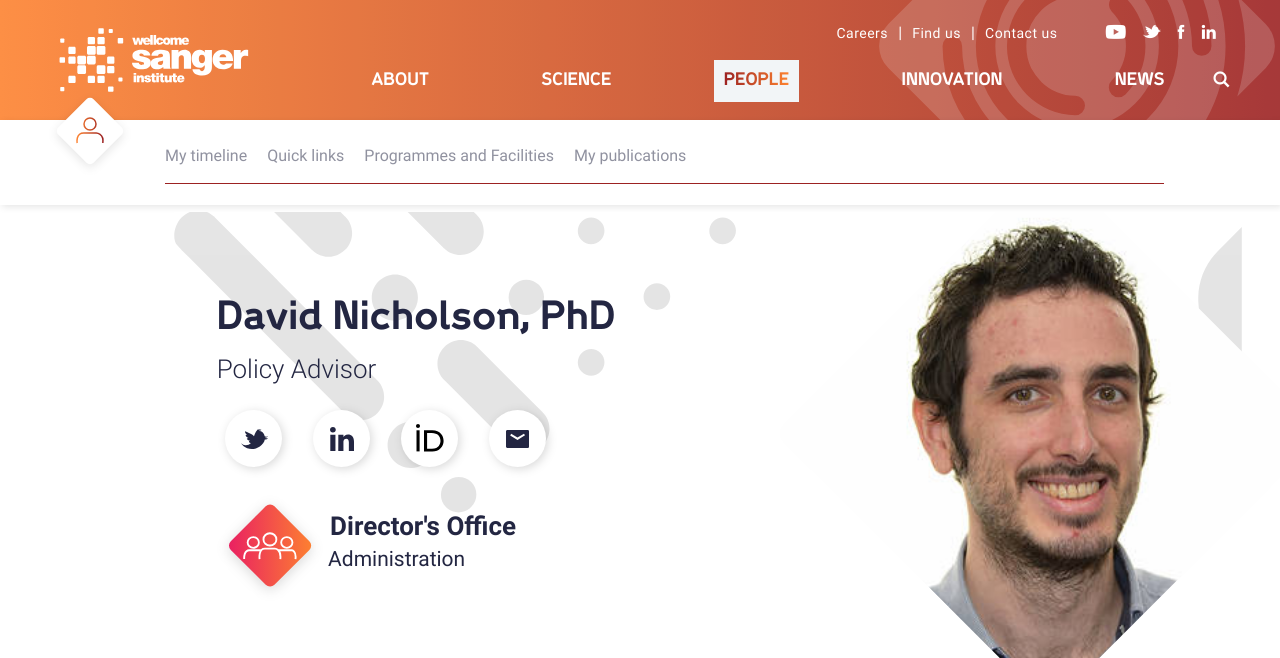Using the element description: "Director's Office Administration", determine the bounding box coordinates. The coordinates should be in the format [left, top, right, bottom], with values between 0 and 1.

[0.256, 0.777, 0.583, 0.946]